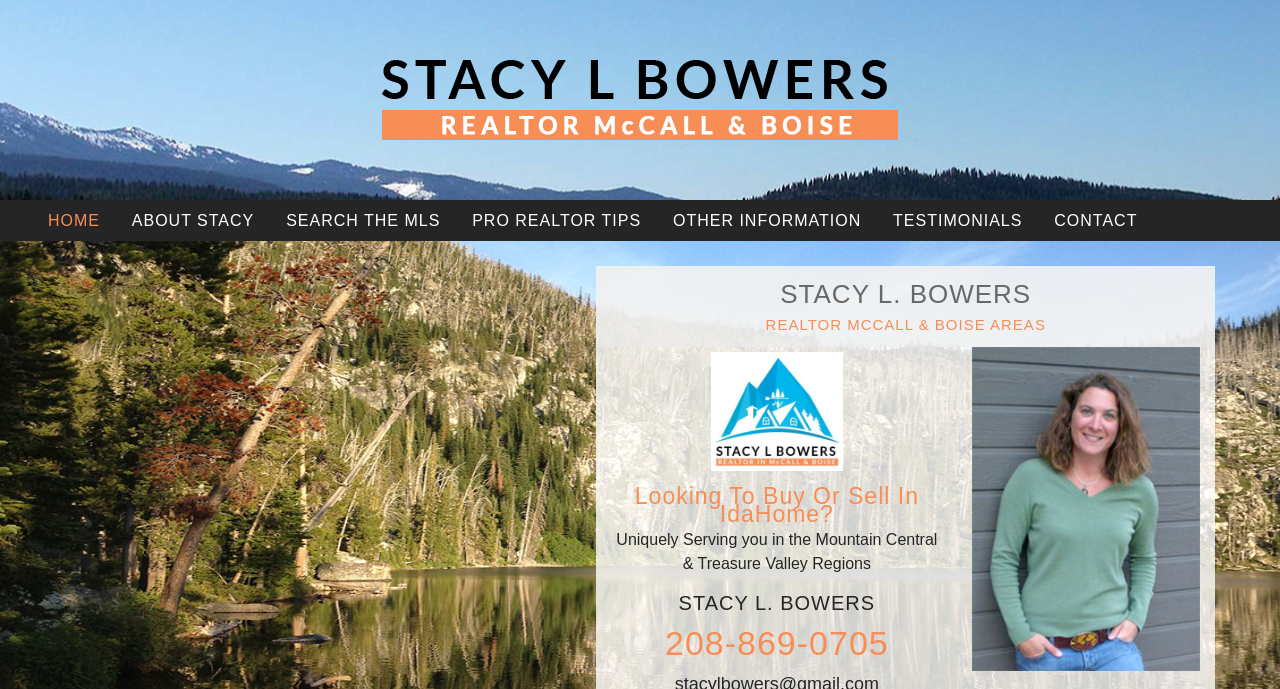Given the content of the image, can you provide a detailed answer to the question?
What is the phone number of the realtor?

I found the phone number '208-869-0705' in the heading element with bounding box coordinates [0.478, 0.91, 0.736, 0.964] and also in the link element with bounding box coordinates [0.52, 0.906, 0.694, 0.961].